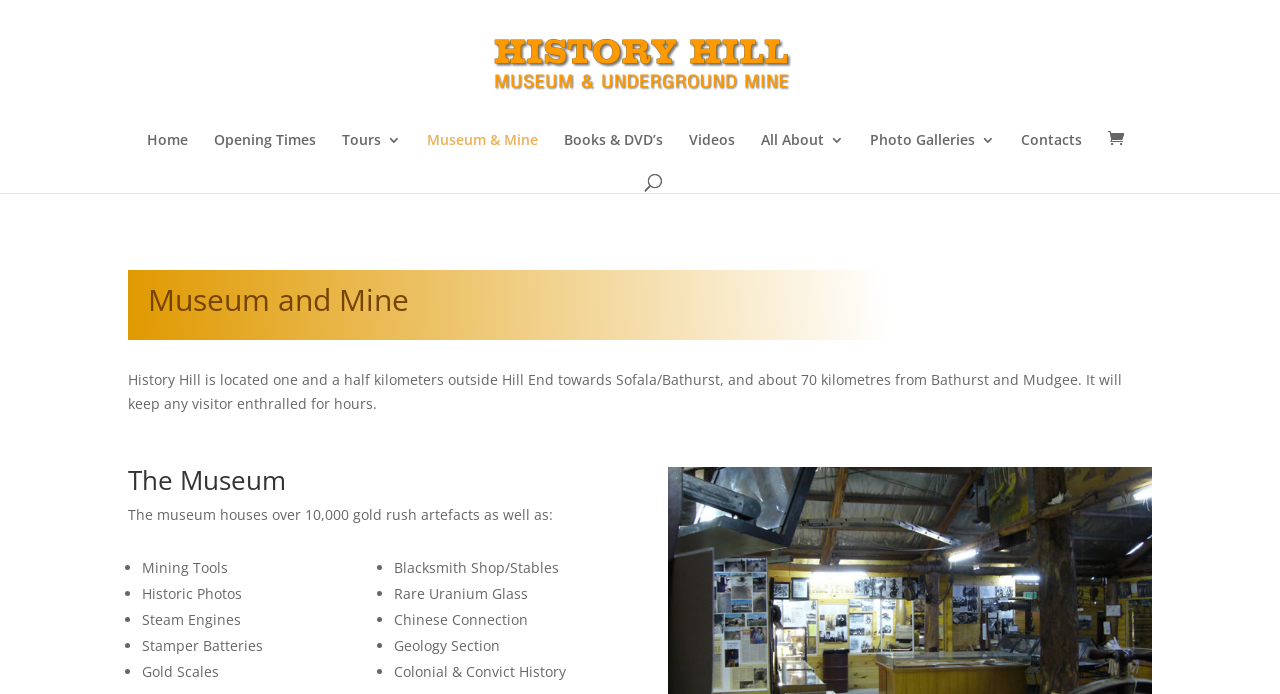Determine the bounding box coordinates for the UI element with the following description: "Museum & Mine". The coordinates should be four float numbers between 0 and 1, represented as [left, top, right, bottom].

[0.333, 0.192, 0.42, 0.245]